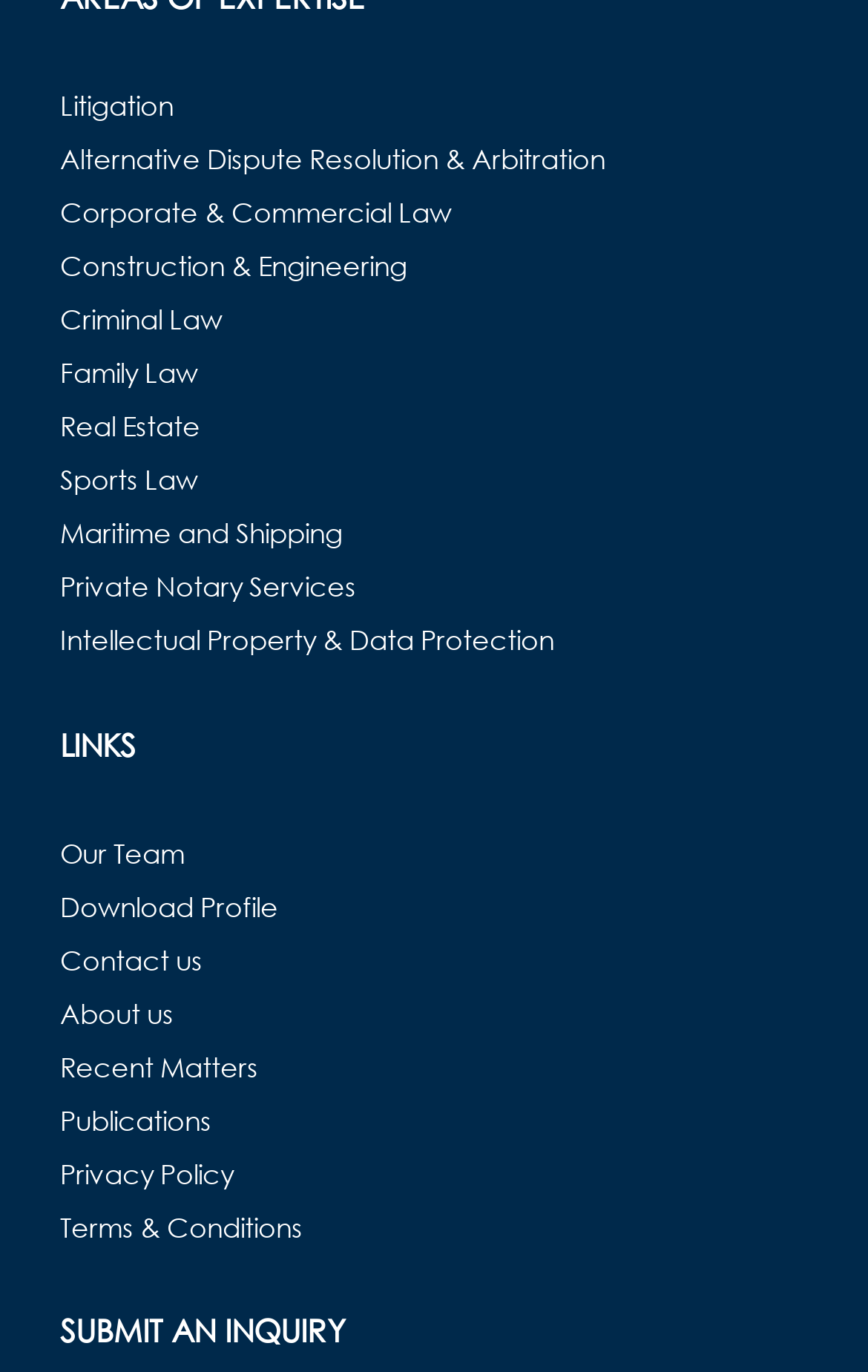How many categories of law are listed on the webpage?
Please provide a comprehensive answer based on the details in the screenshot.

There are 11 categories of law listed on the webpage, which are Litigation, Alternative Dispute Resolution & Arbitration, Corporate & Commercial Law, Construction & Engineering, Criminal Law, Family Law, Real Estate, Sports Law, Maritime and Shipping, Private Notary Services, and Intellectual Property & Data Protection.